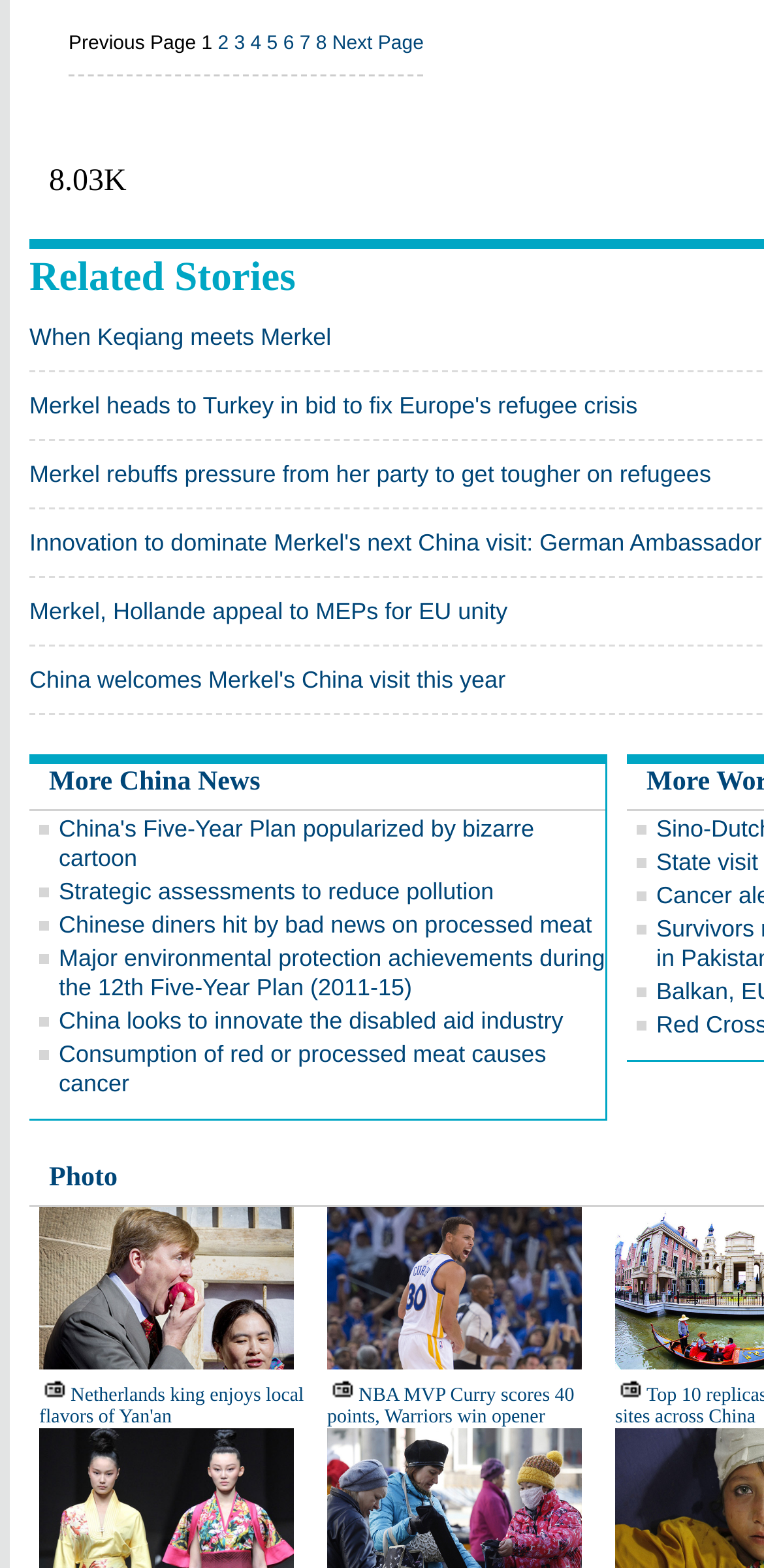Provide the bounding box coordinates in the format (top-left x, top-left y, bottom-right x, bottom-right y). All values are floating point numbers between 0 and 1. Determine the bounding box coordinate of the UI element described as: Strategic assessments to reduce pollution

[0.077, 0.56, 0.646, 0.577]